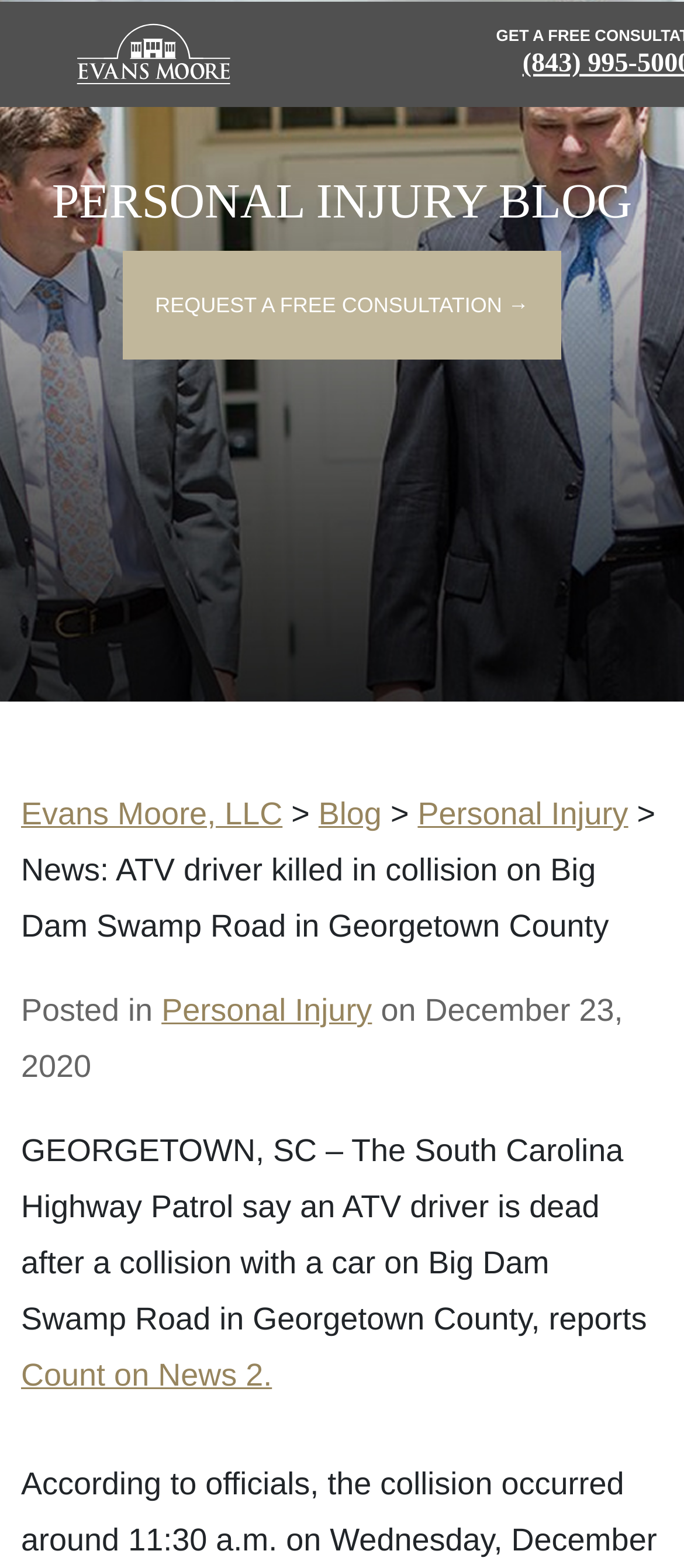What is the category of the blog post?
Relying on the image, give a concise answer in one word or a brief phrase.

Personal Injury